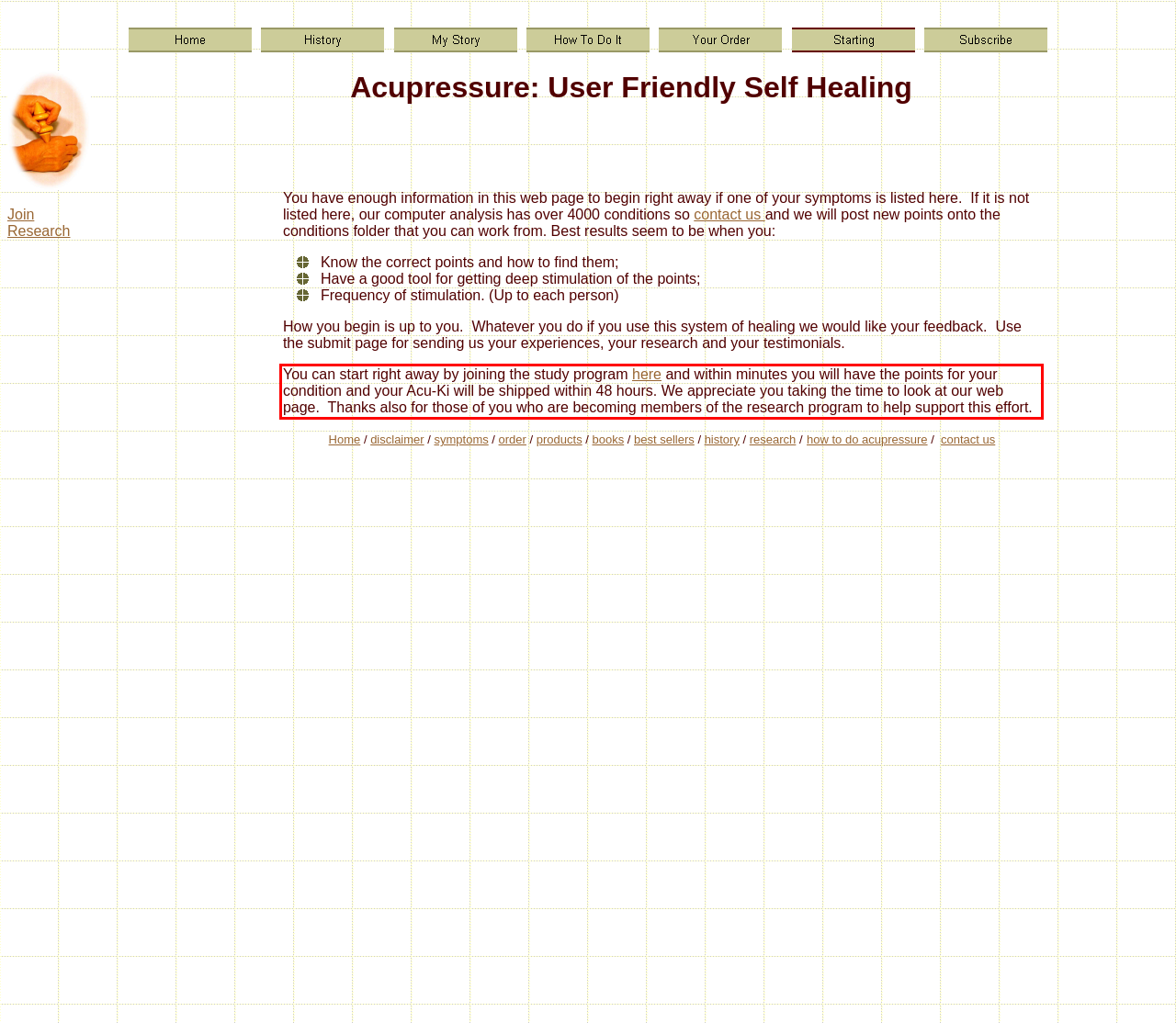With the given screenshot of a webpage, locate the red rectangle bounding box and extract the text content using OCR.

You can start right away by joining the study program here and within minutes you will have the points for your condition and your Acu-Ki will be shipped within 48 hours. We appreciate you taking the time to look at our web page. Thanks also for those of you who are becoming members of the research program to help support this effort.